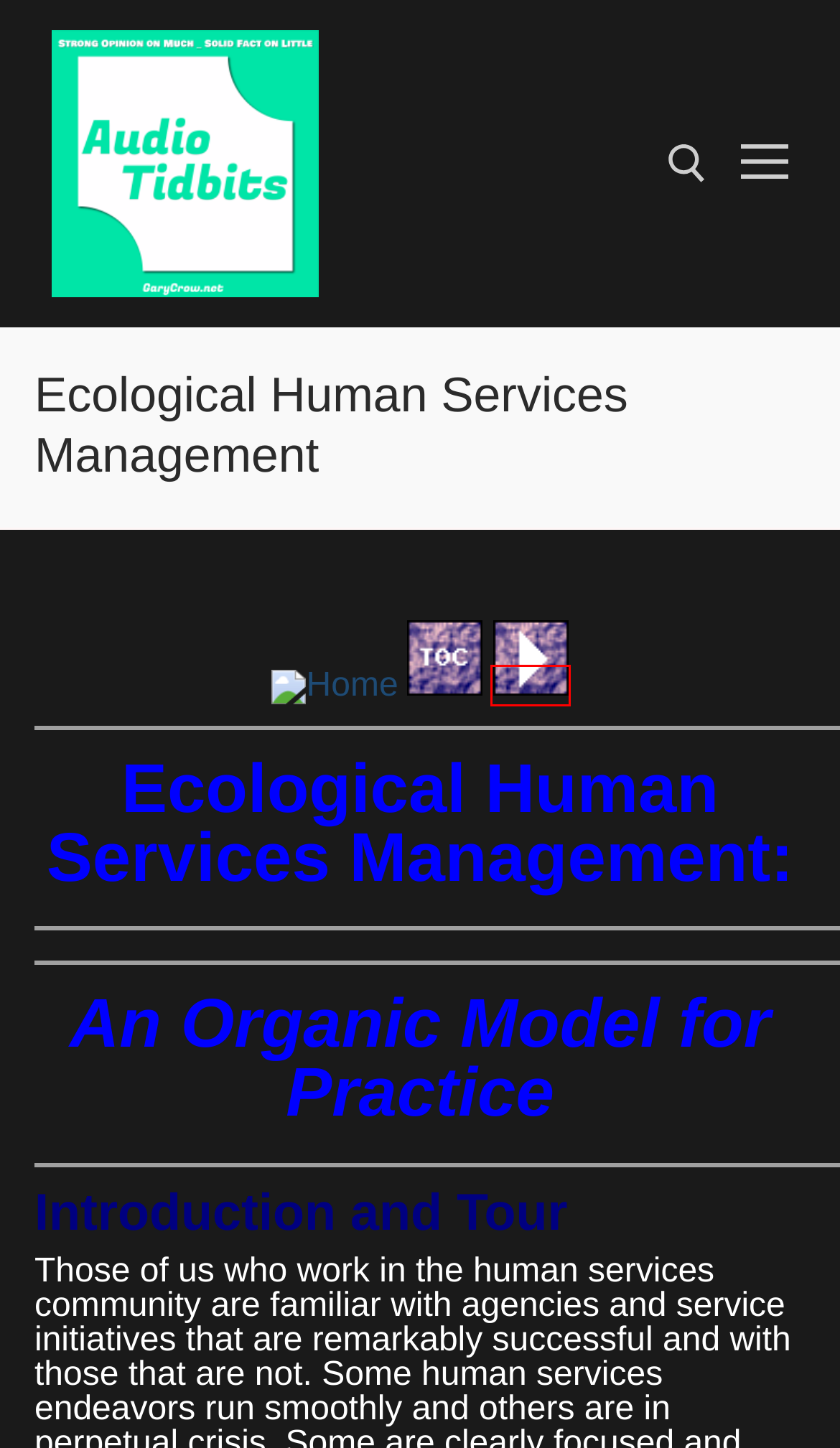A screenshot of a webpage is given, featuring a red bounding box around a UI element. Please choose the webpage description that best aligns with the new webpage after clicking the element in the bounding box. These are the descriptions:
A. w2wtoc-EHSM – Audio Tidbits
B. Less Sharing| Less Chaos – Audio Tidbits
C. Silly Is Still Fun – Audio Tidbits
D. 24 Quotes For Parents – Audio TidBits Podcast – Audio Tidbits
E. 5 More Things to Know about Blogging – Audio Tidbits
F. The Friendship Secret – Audio Tidbits
G. ehsmp2 – Audio Tidbits
H. Boldness, Breath And Brevity – Audio Tidbits

G